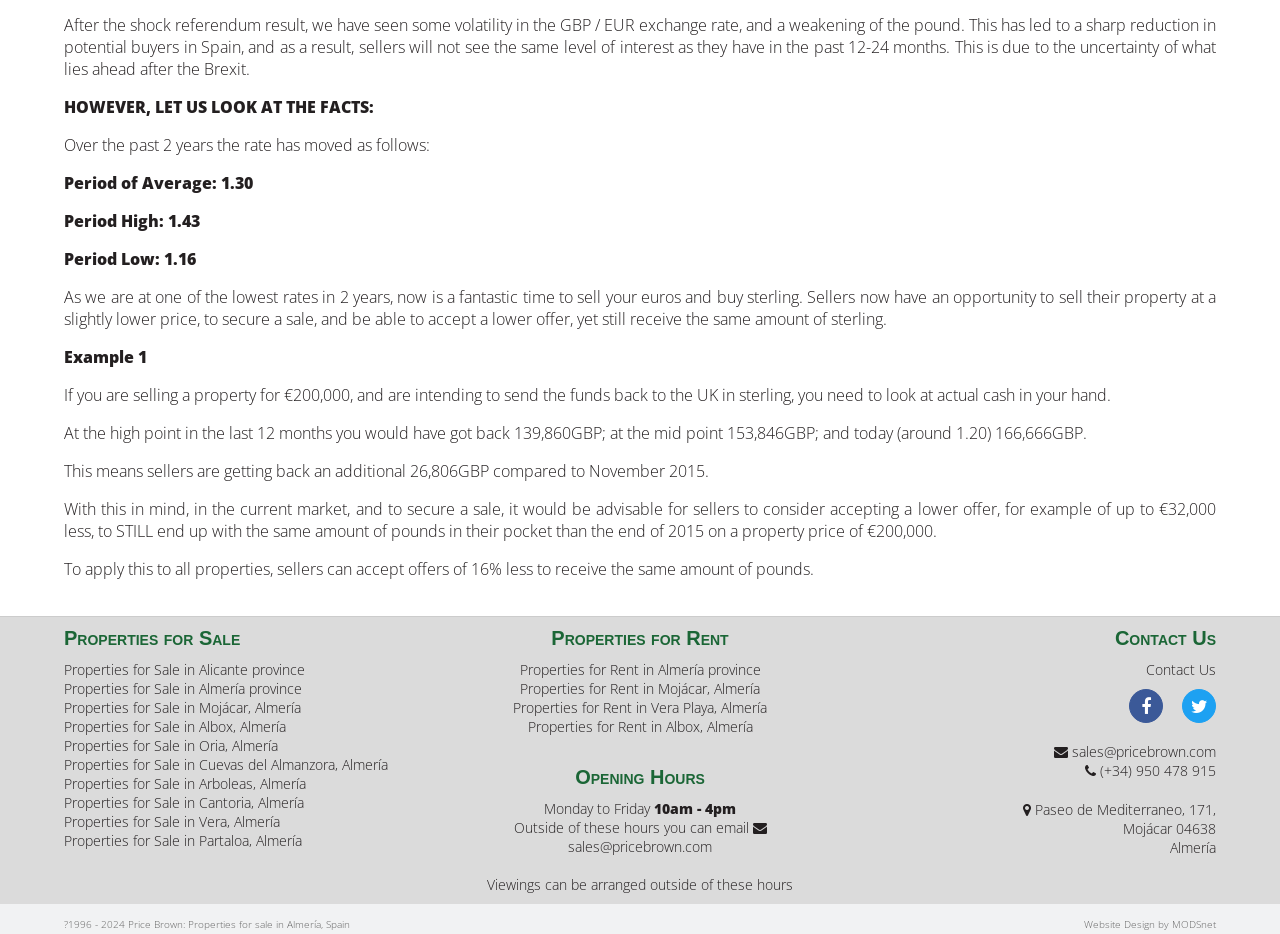What is the recommended percentage reduction in price for sellers?
Look at the screenshot and give a one-word or phrase answer.

16%